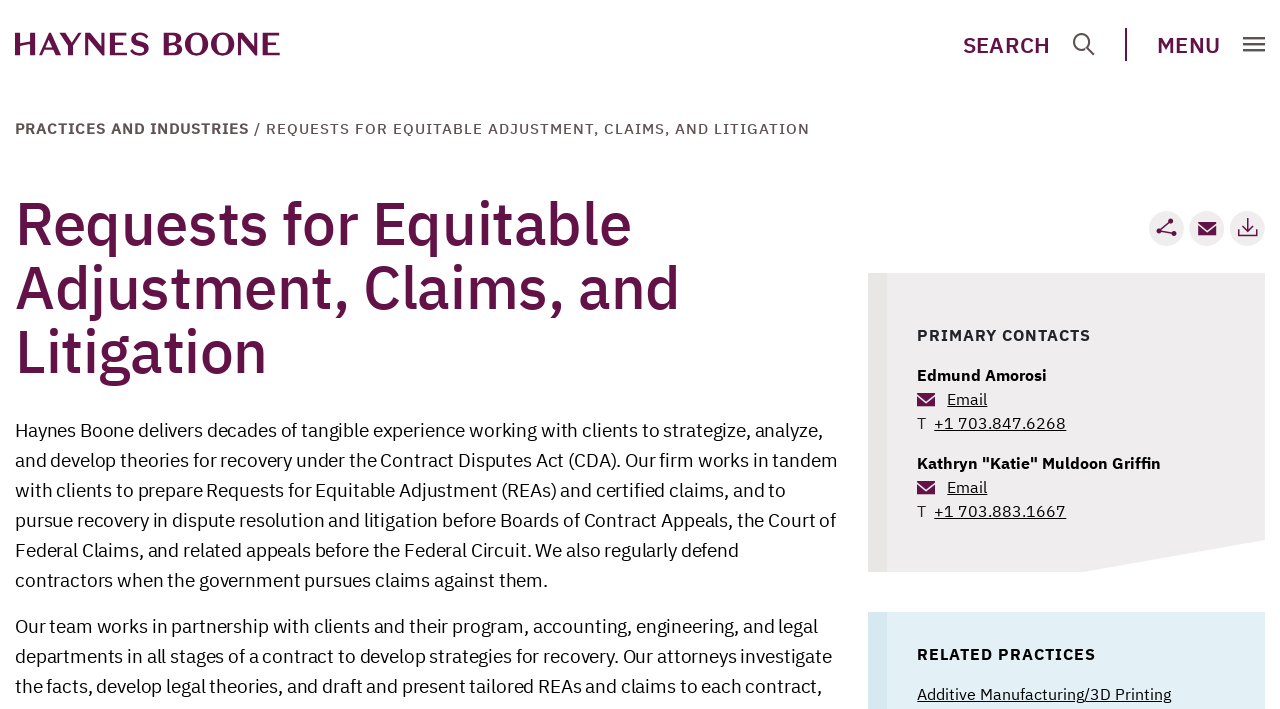Given the following UI element description: "Menu", find the bounding box coordinates in the webpage screenshot.

[0.904, 0.042, 0.988, 0.083]